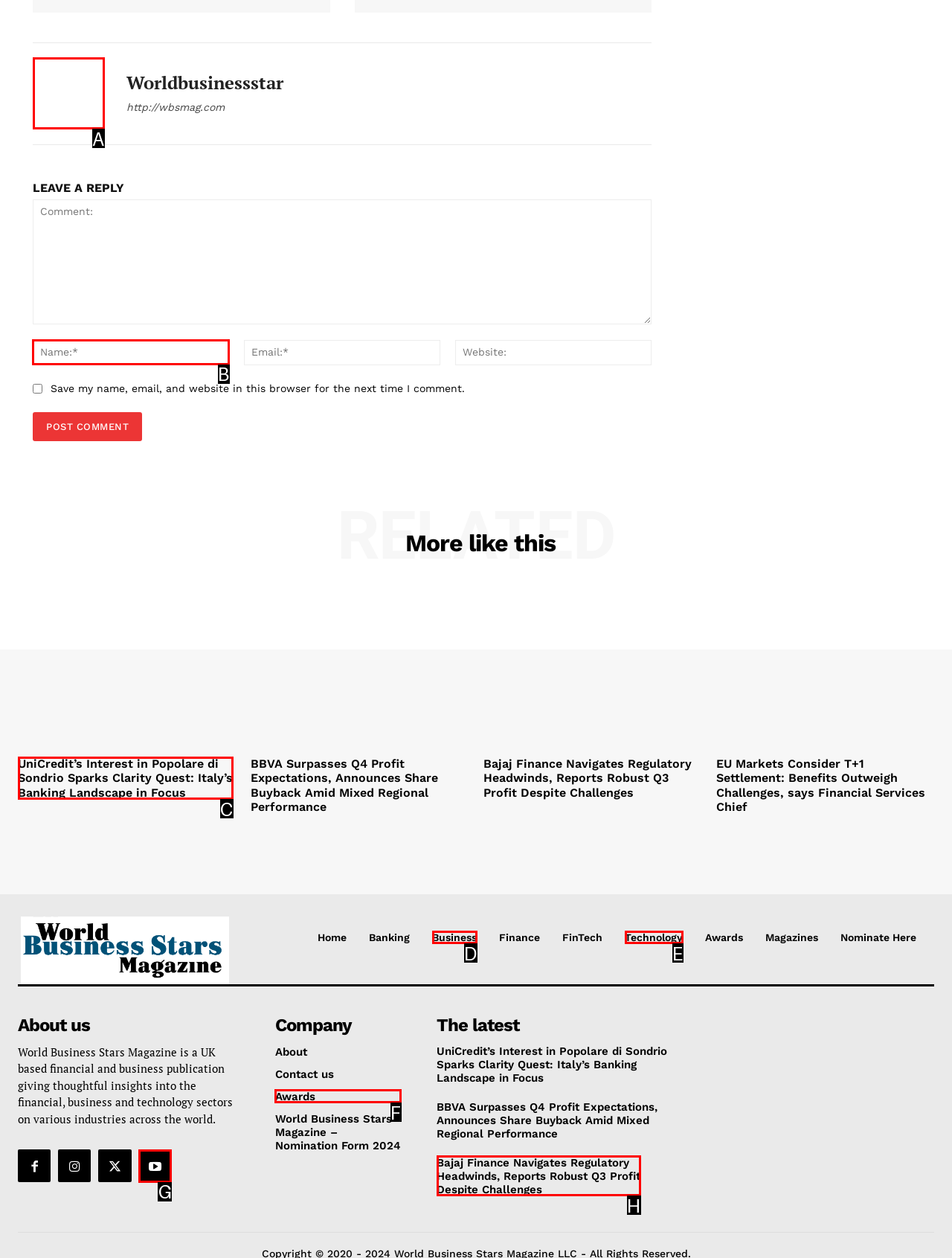Identify the correct UI element to click on to achieve the task: Enter your name in the 'Name:*' field. Provide the letter of the appropriate element directly from the available choices.

B